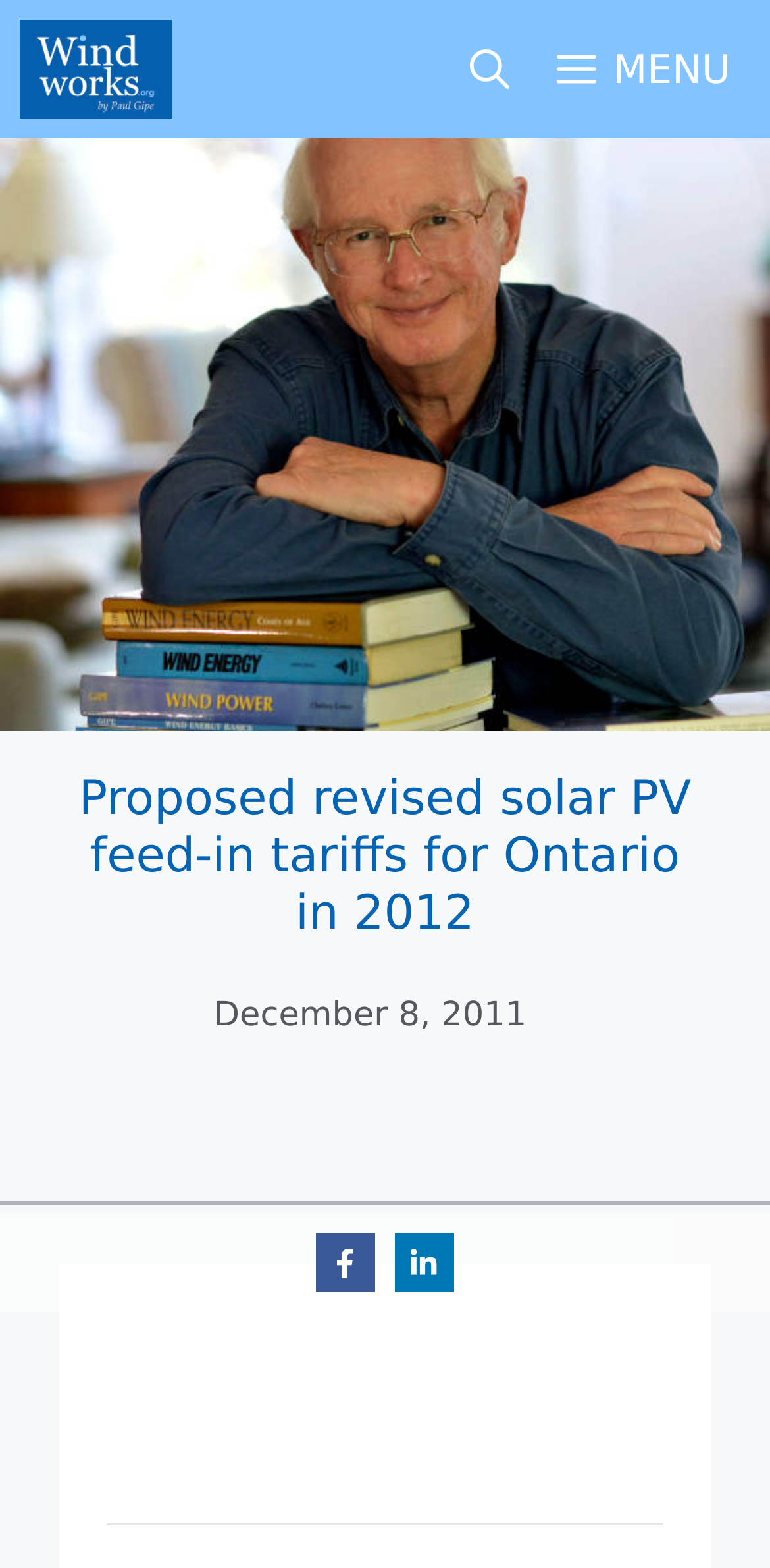Locate the UI element described as follows: "title="WIND WORKS"". Return the bounding box coordinates as four float numbers between 0 and 1 in the order [left, top, right, bottom].

[0.026, 0.0, 0.223, 0.088]